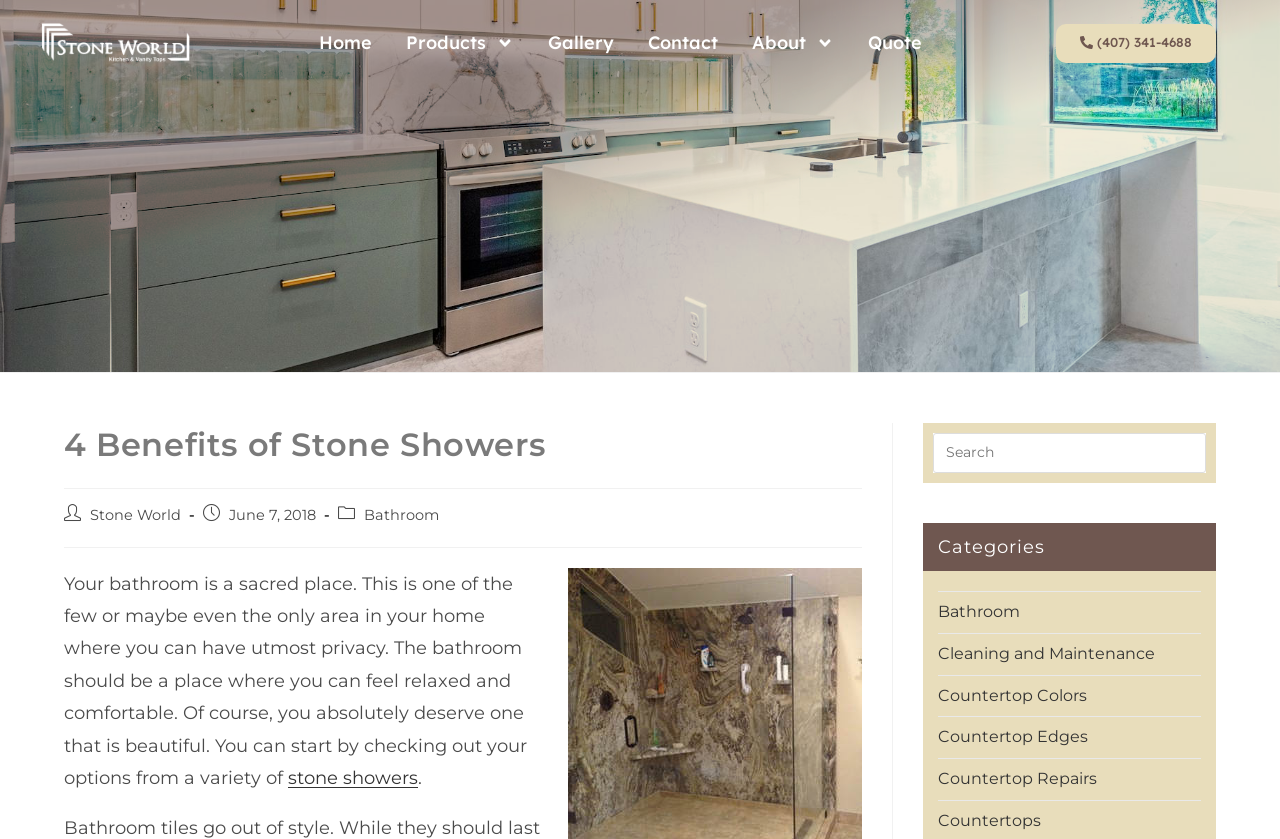Predict the bounding box coordinates of the area that should be clicked to accomplish the following instruction: "Get a free quote". The bounding box coordinates should consist of four float numbers between 0 and 1, i.e., [left, top, right, bottom].

[0.672, 0.024, 0.726, 0.079]